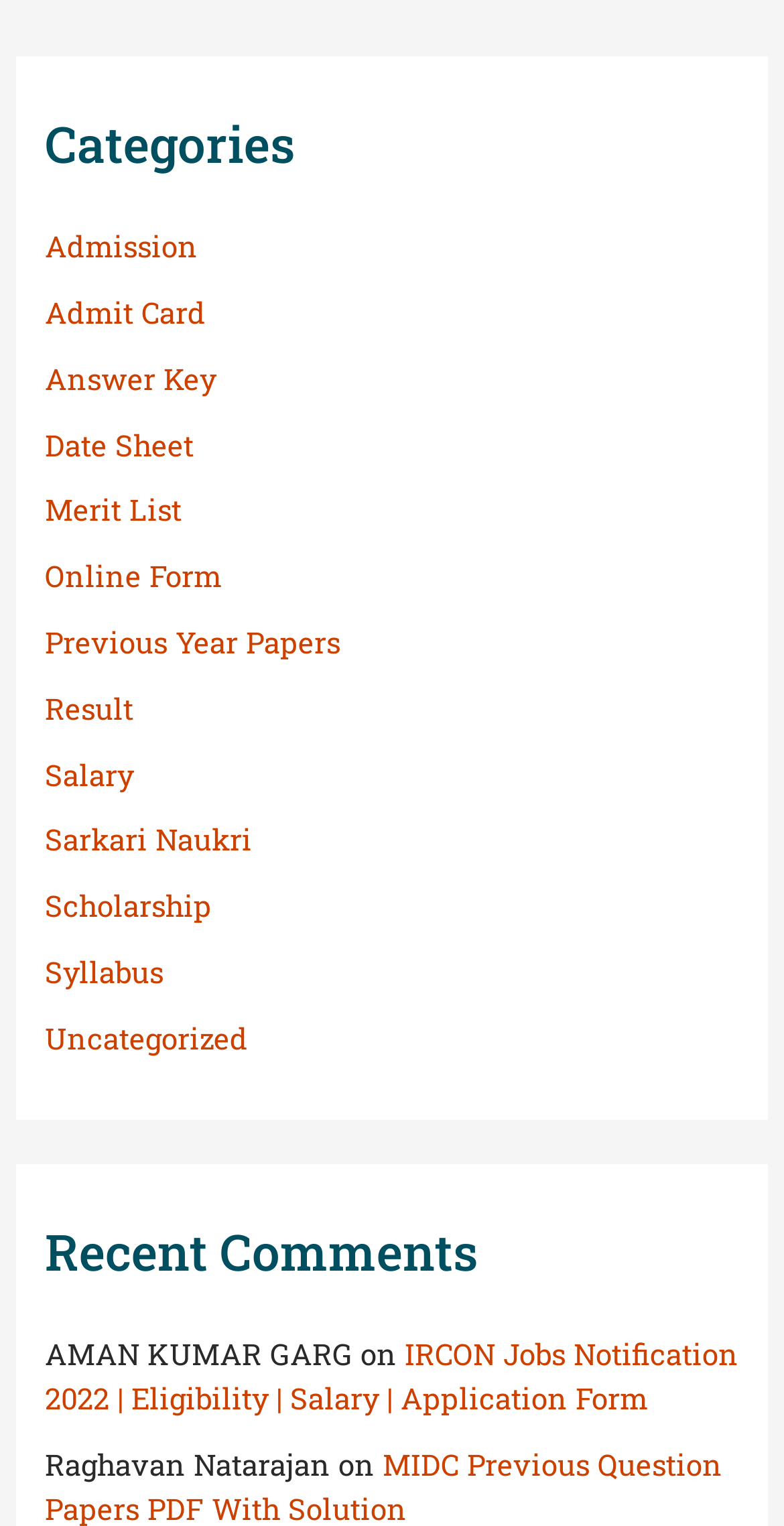Please find the bounding box coordinates (top-left x, top-left y, bottom-right x, bottom-right y) in the screenshot for the UI element described as follows: Admit Card

[0.058, 0.192, 0.263, 0.217]